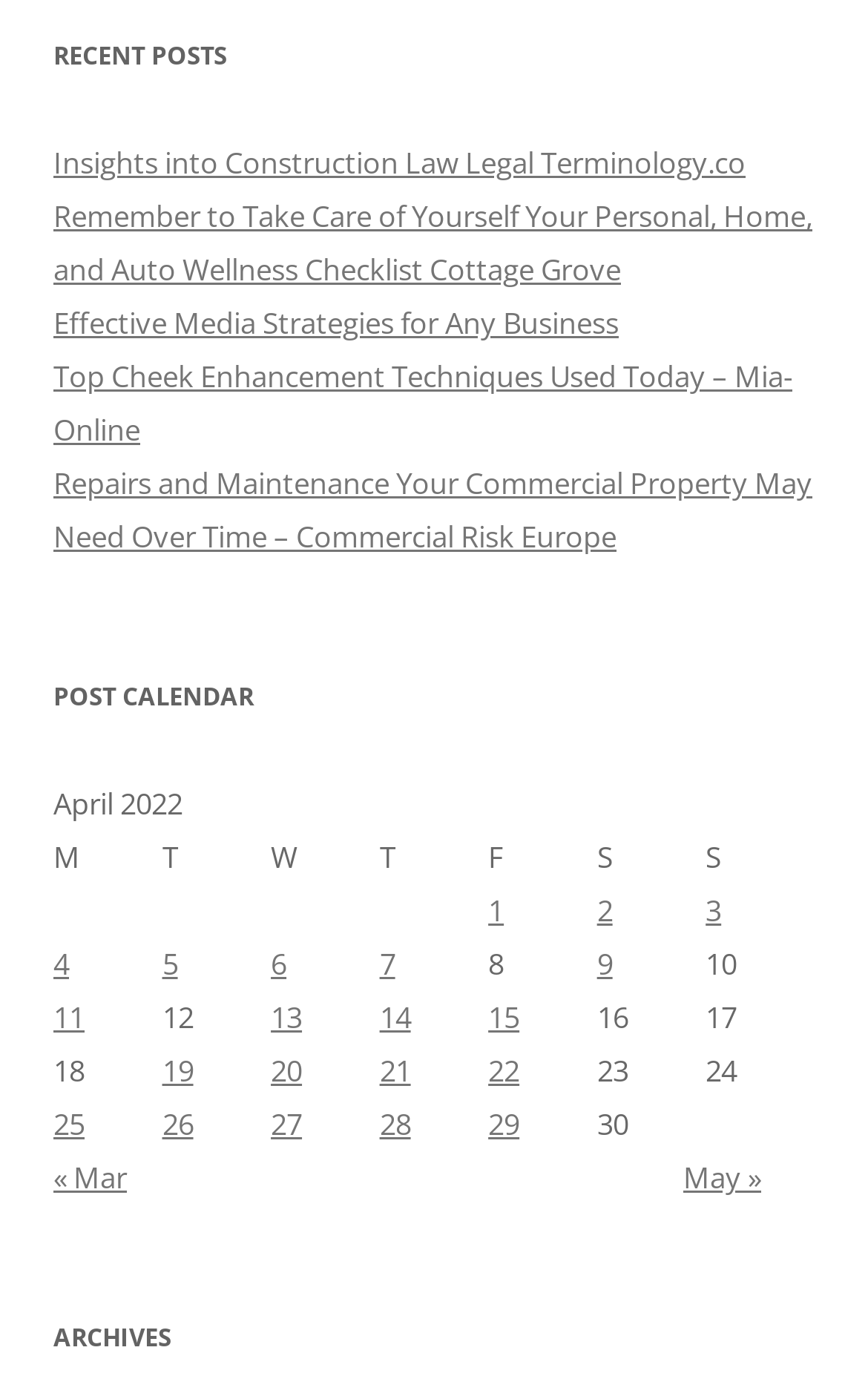What is the next month in the navigation section?
Answer the question with detailed information derived from the image.

I looked at the navigation section and found a link 'May »', which indicates the next month.